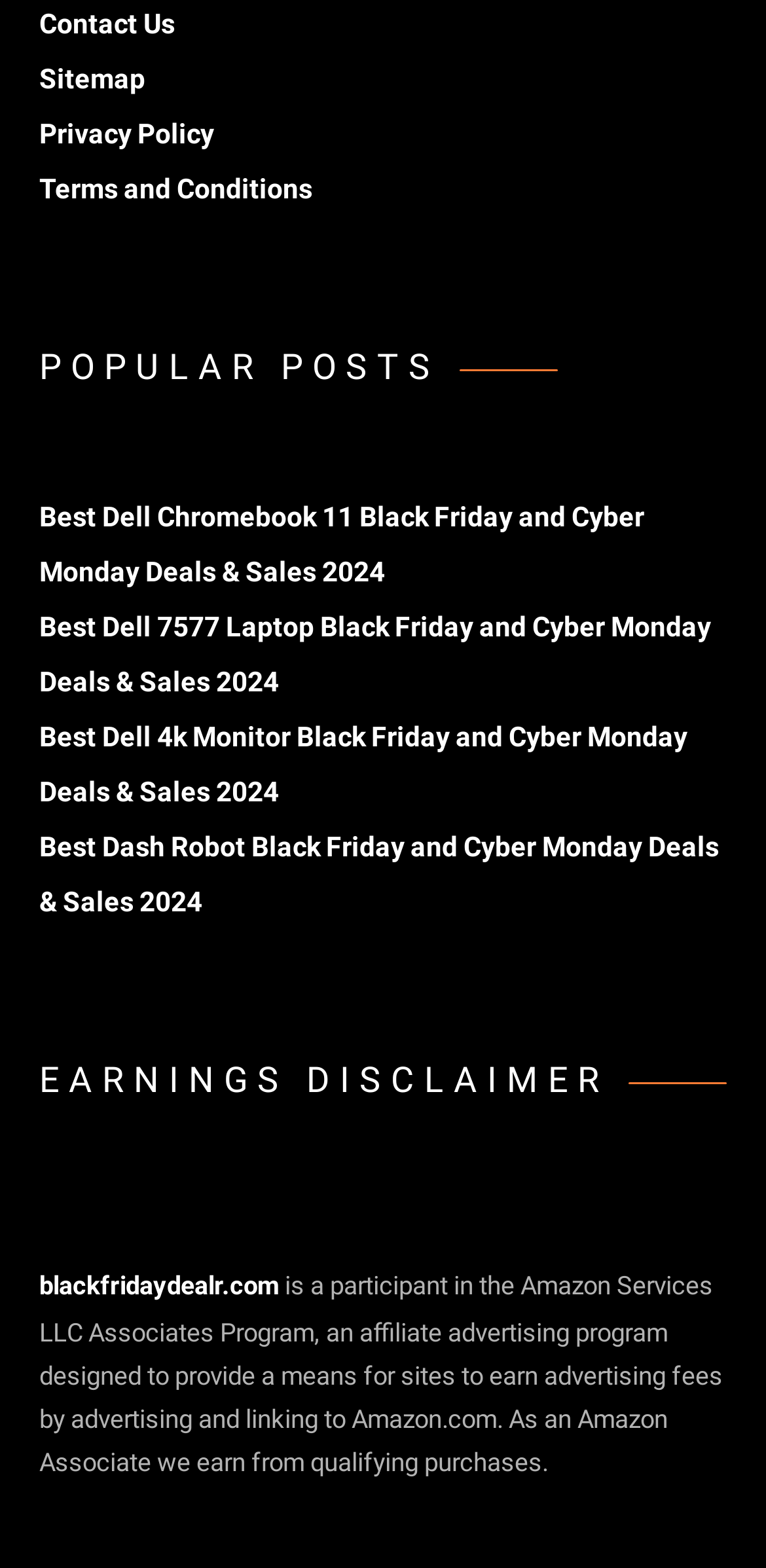How many popular posts are listed?
Examine the image and give a concise answer in one word or a short phrase.

4